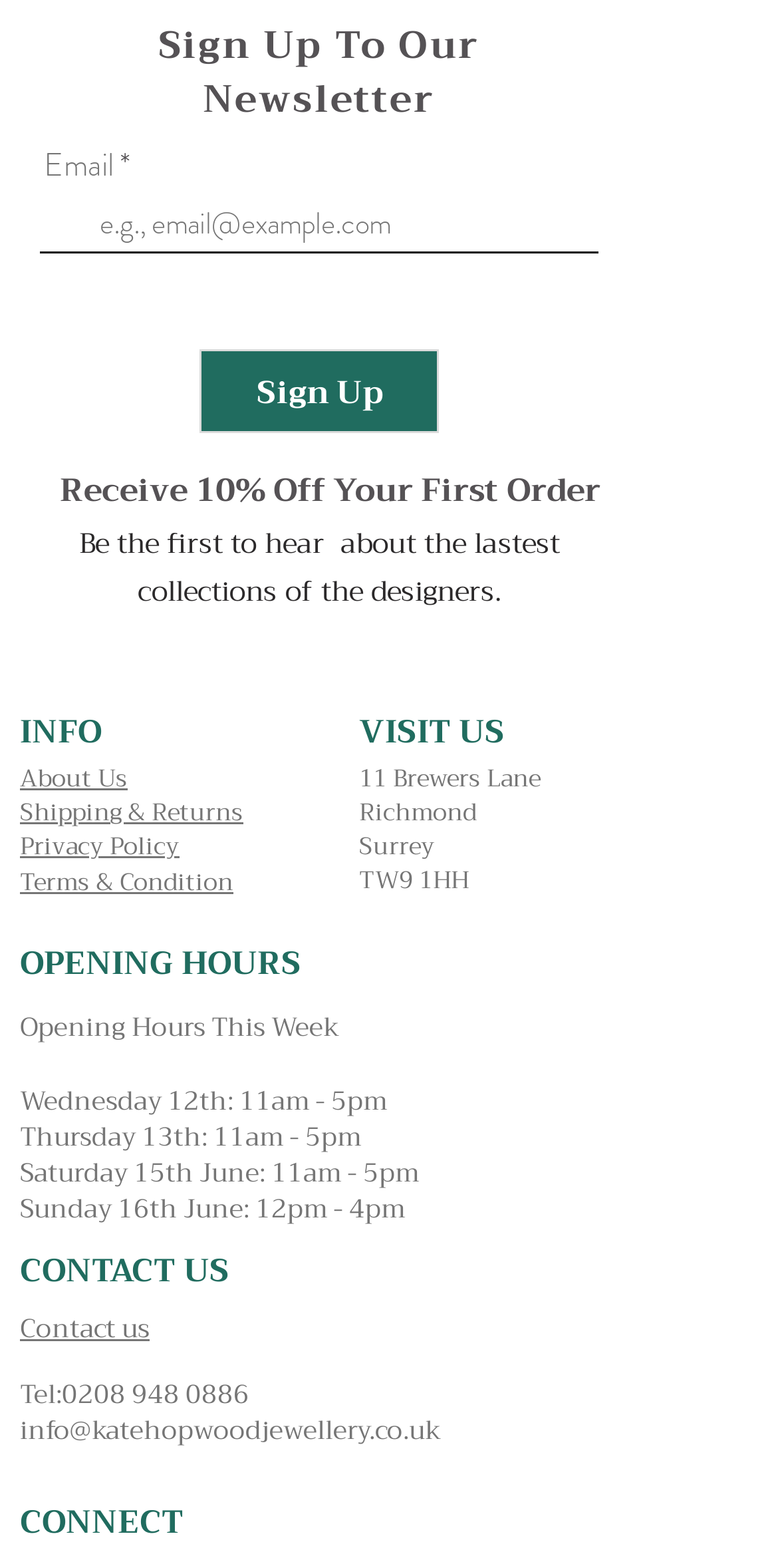Using the element description: "Privacy Policy", determine the bounding box coordinates for the specified UI element. The coordinates should be four float numbers between 0 and 1, [left, top, right, bottom].

[0.026, 0.527, 0.231, 0.552]